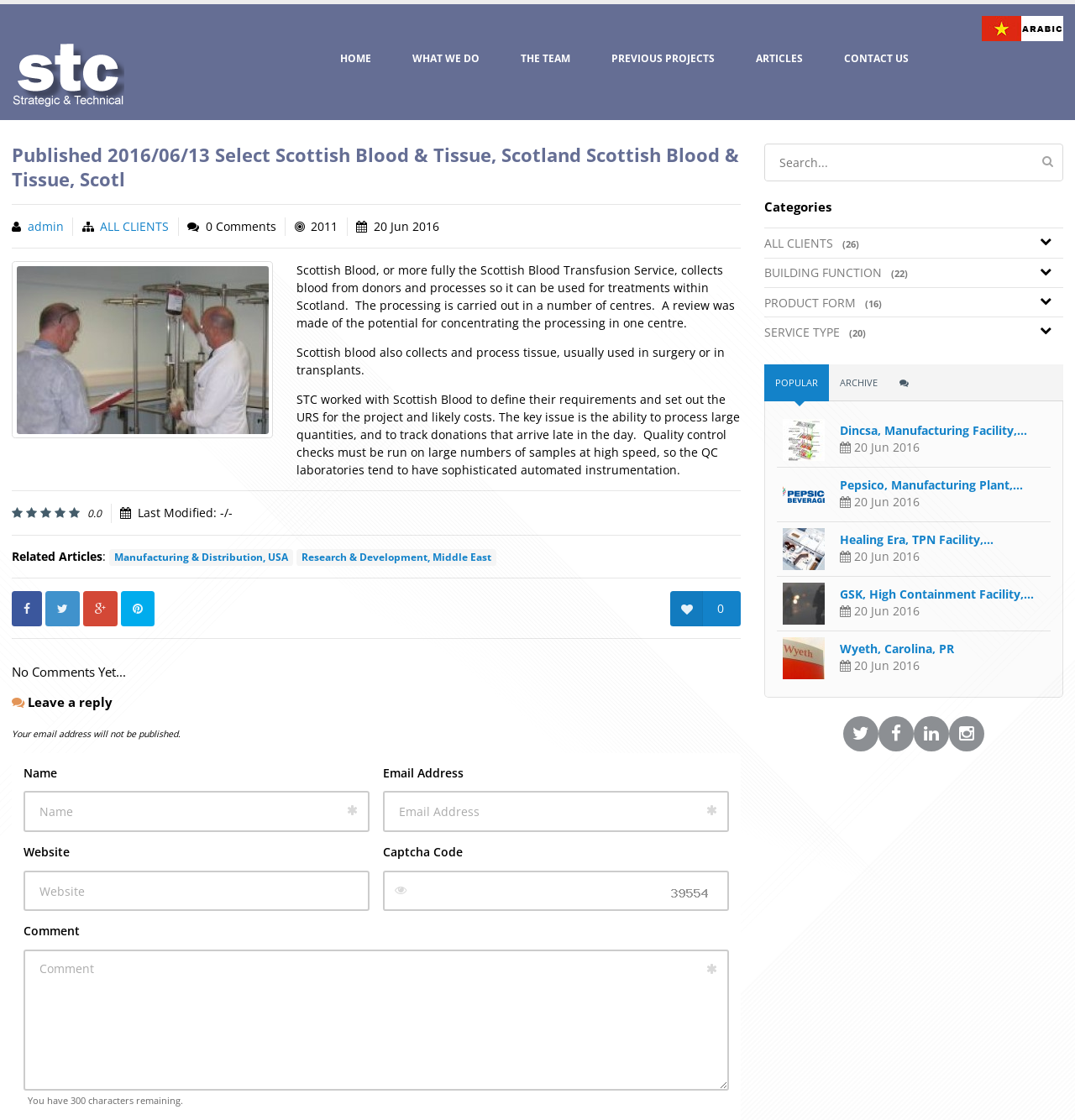What was STC's role in the project with Scottish Blood?
Please answer the question as detailed as possible.

The webpage states that STC worked with Scottish Blood to define their requirements and set out the URS for the project and likely costs.